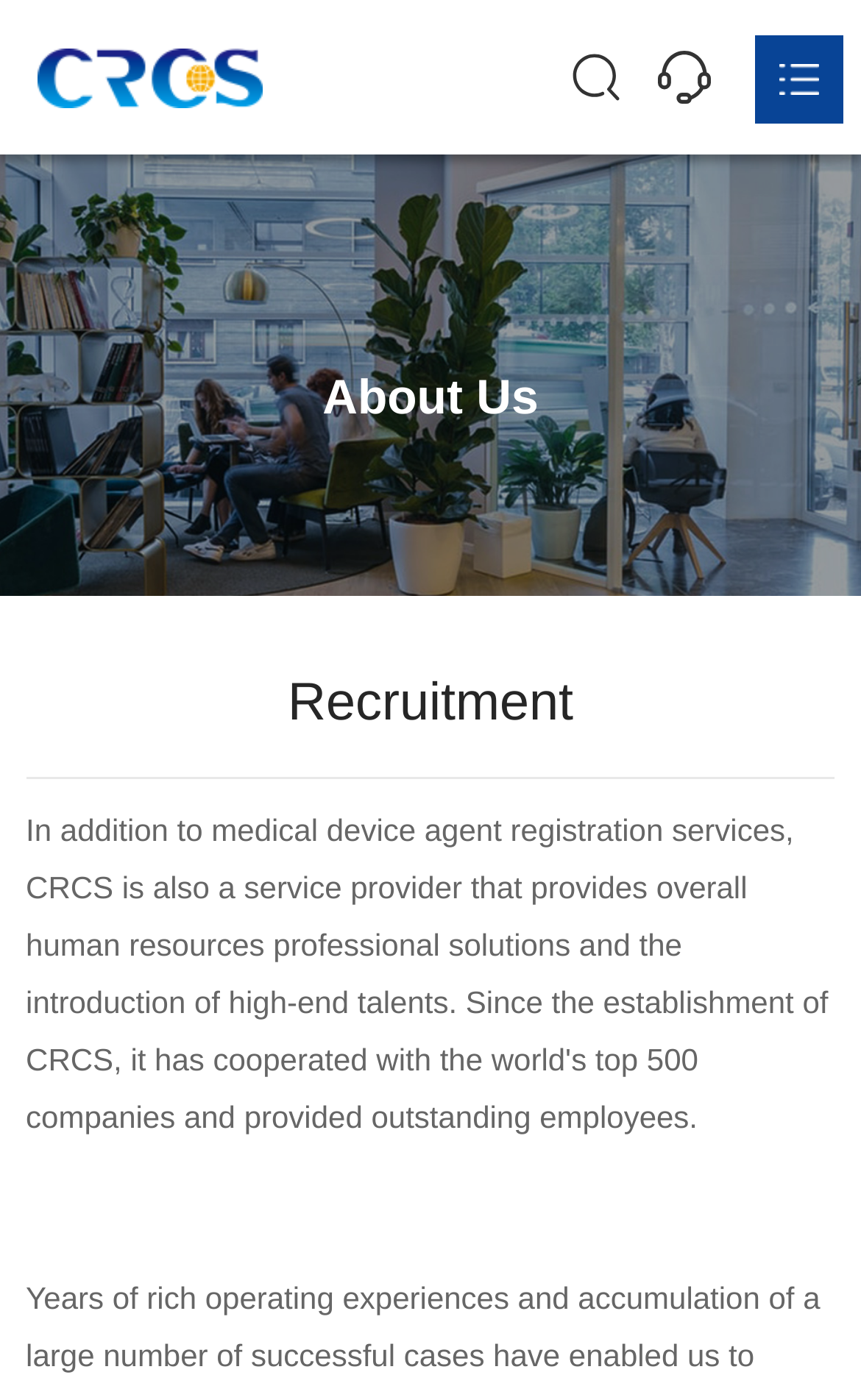Please answer the following question as detailed as possible based on the image: 
What is the purpose of the button with the '' icon?

The button with the '' icon is located at the bottom of the webpage, and it is likely used to navigate to the next slide or page. This is inferred from the presence of a 'Previous slide' button with a '' icon, which suggests a sliding or paginating functionality.